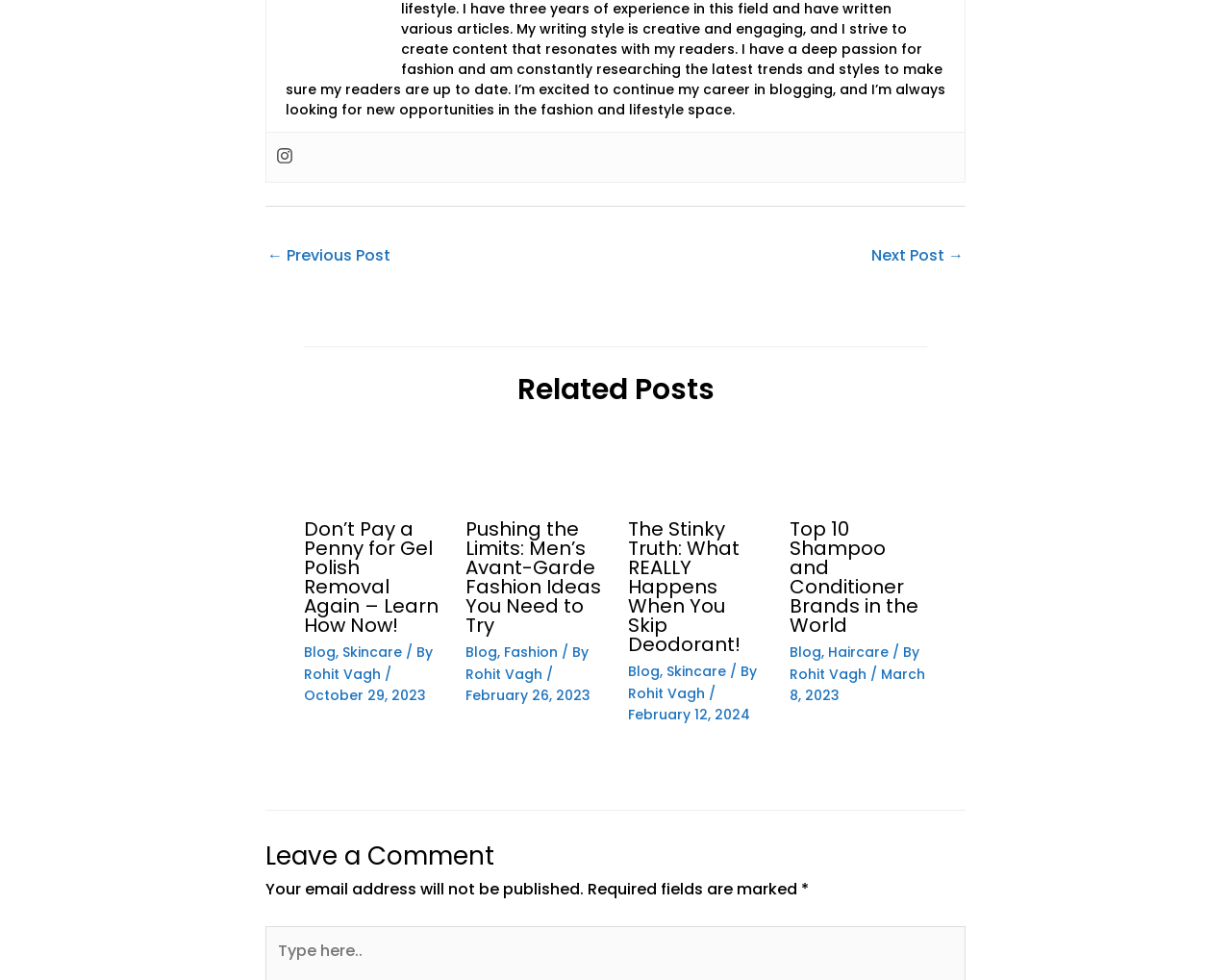Please find the bounding box coordinates of the element's region to be clicked to carry out this instruction: "Click the '← Previous Post' link".

[0.217, 0.244, 0.317, 0.281]